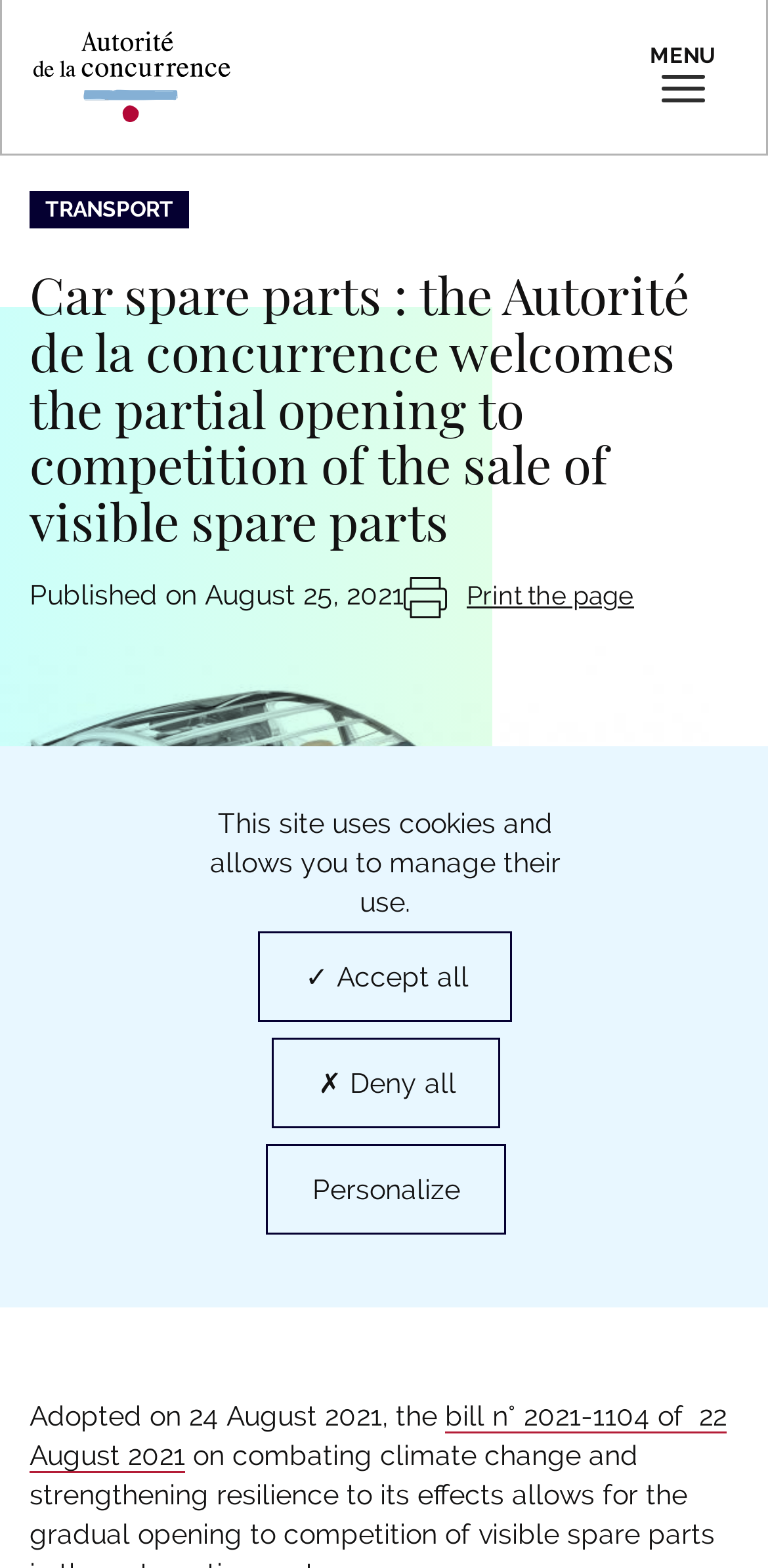Provide the bounding box coordinates in the format (top-left x, top-left y, bottom-right x, bottom-right y). All values are floating point numbers between 0 and 1. Determine the bounding box coordinate of the UI element described as: alt="Autorité de la concurrence"

[0.044, 0.02, 0.3, 0.077]